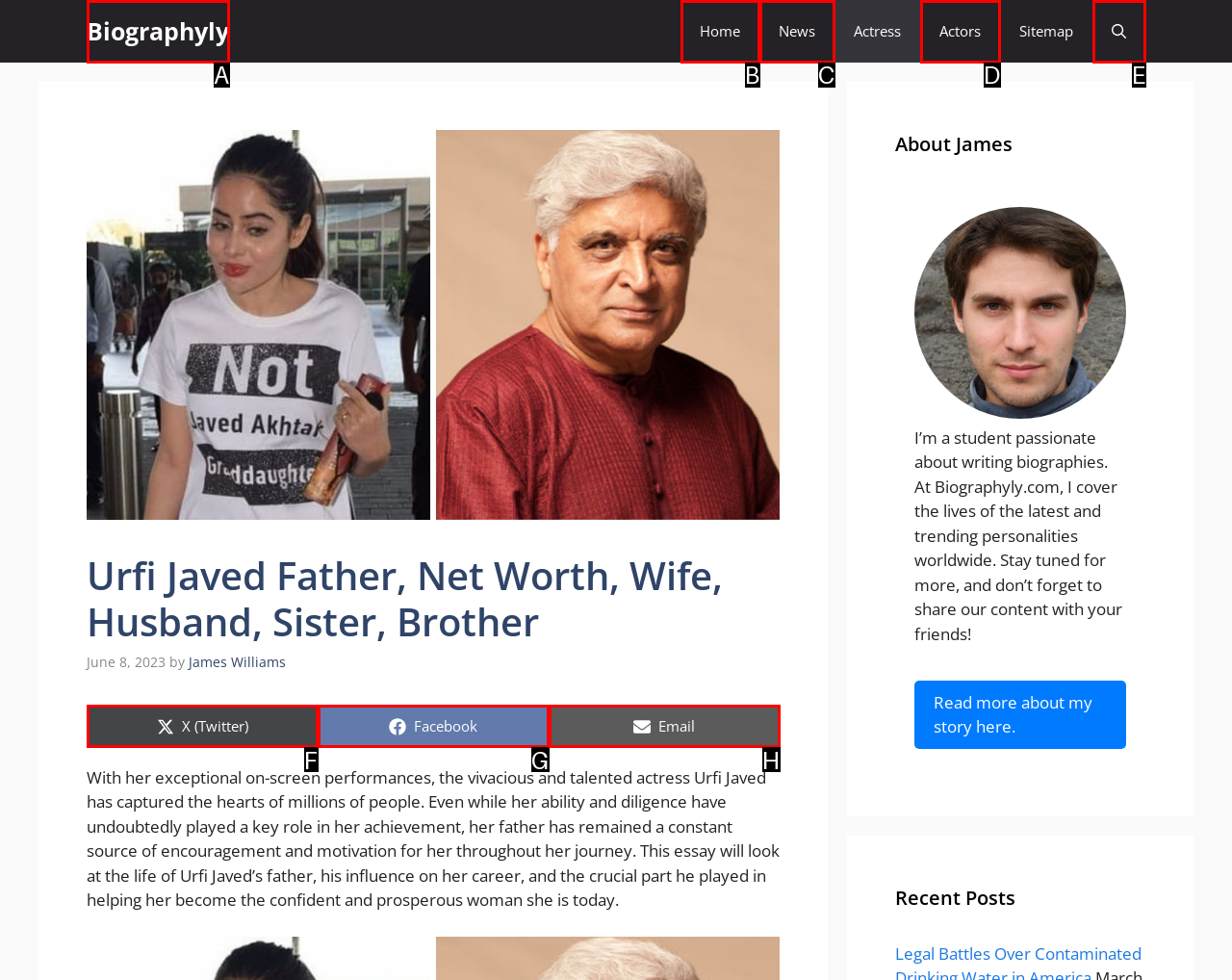Choose the HTML element that should be clicked to accomplish the task: Search using the 'Open search' button. Answer with the letter of the chosen option.

E